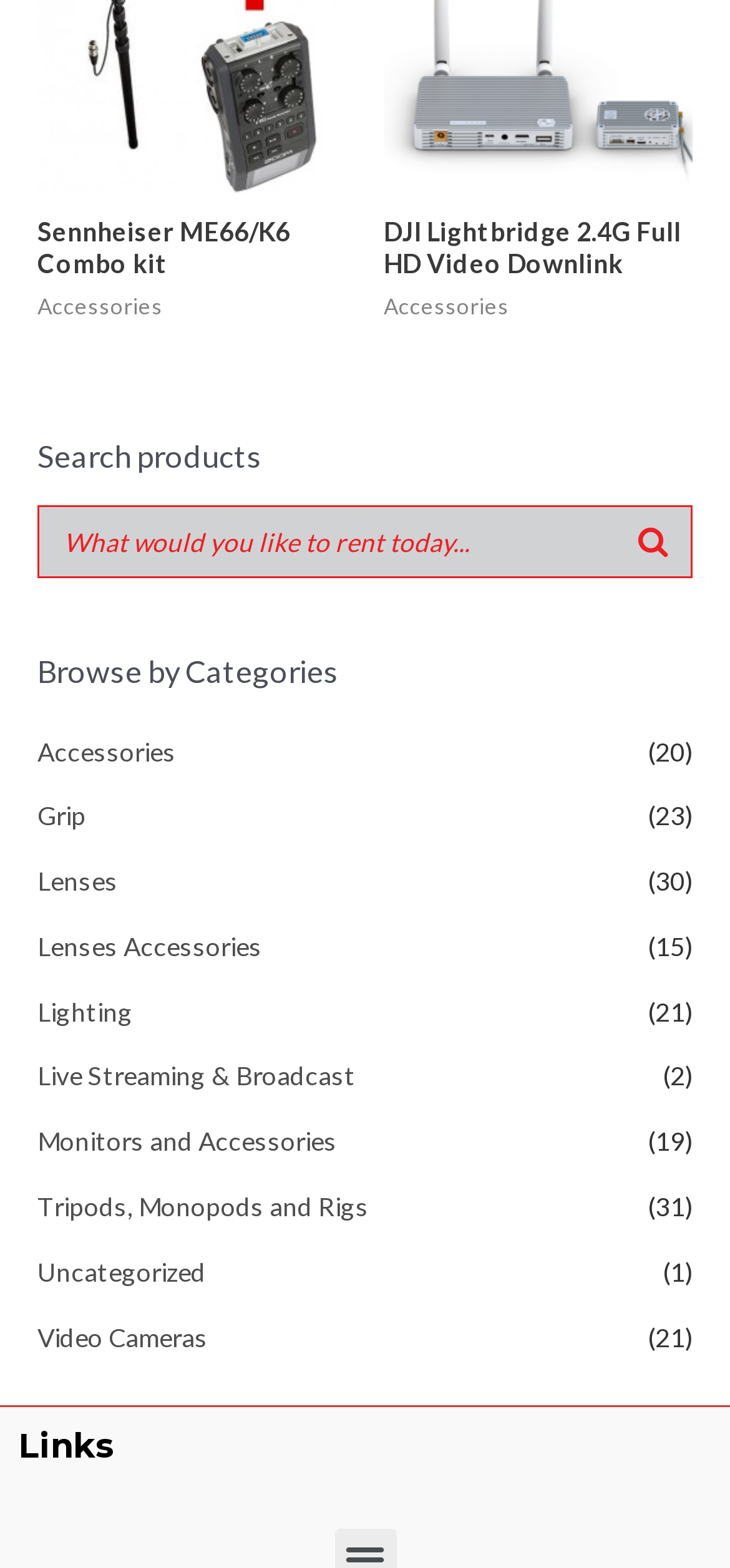Indicate the bounding box coordinates of the clickable region to achieve the following instruction: "Search products."

[0.051, 0.322, 0.949, 0.369]